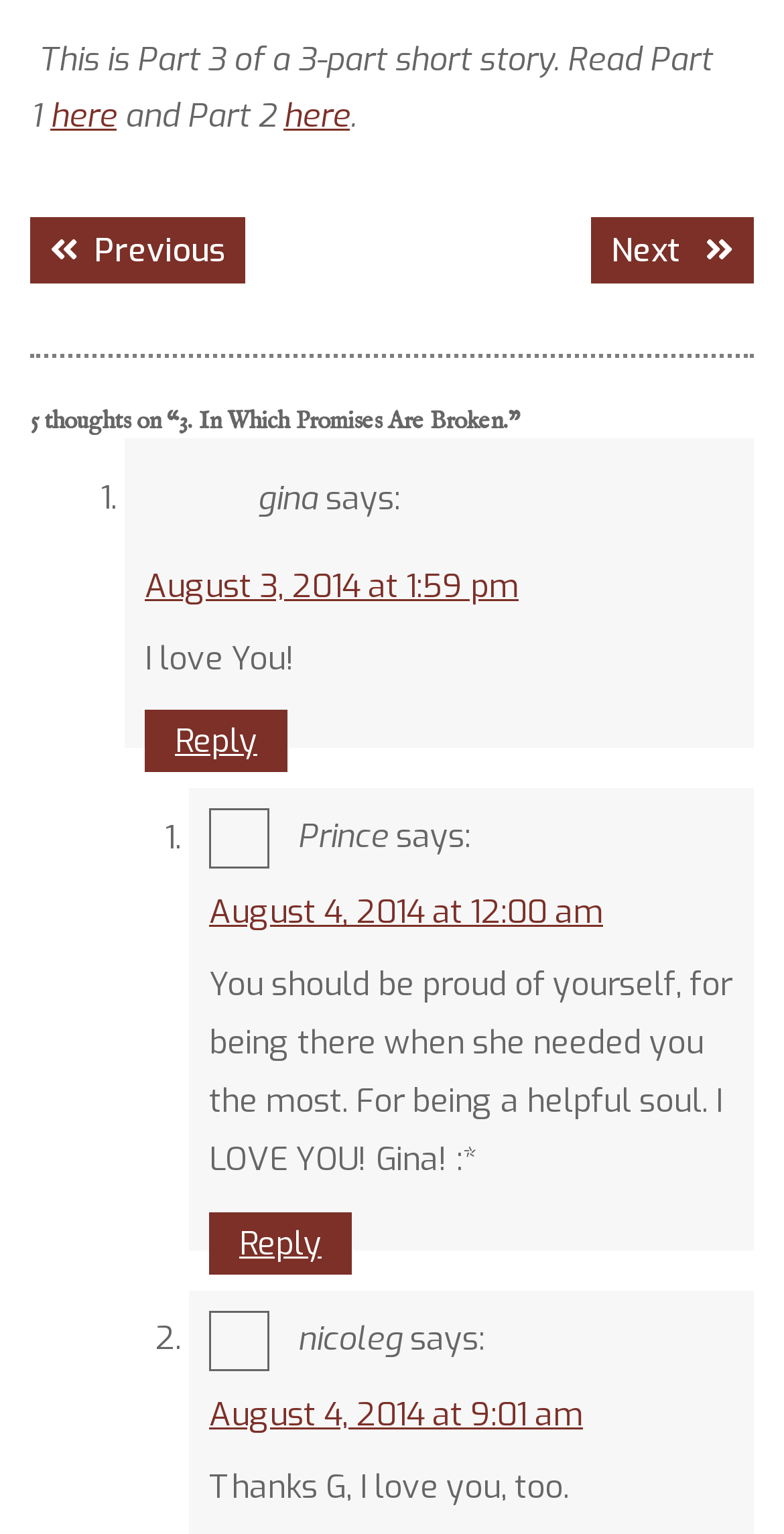Identify the bounding box coordinates necessary to click and complete the given instruction: "Read next post".

[0.754, 0.142, 0.962, 0.185]